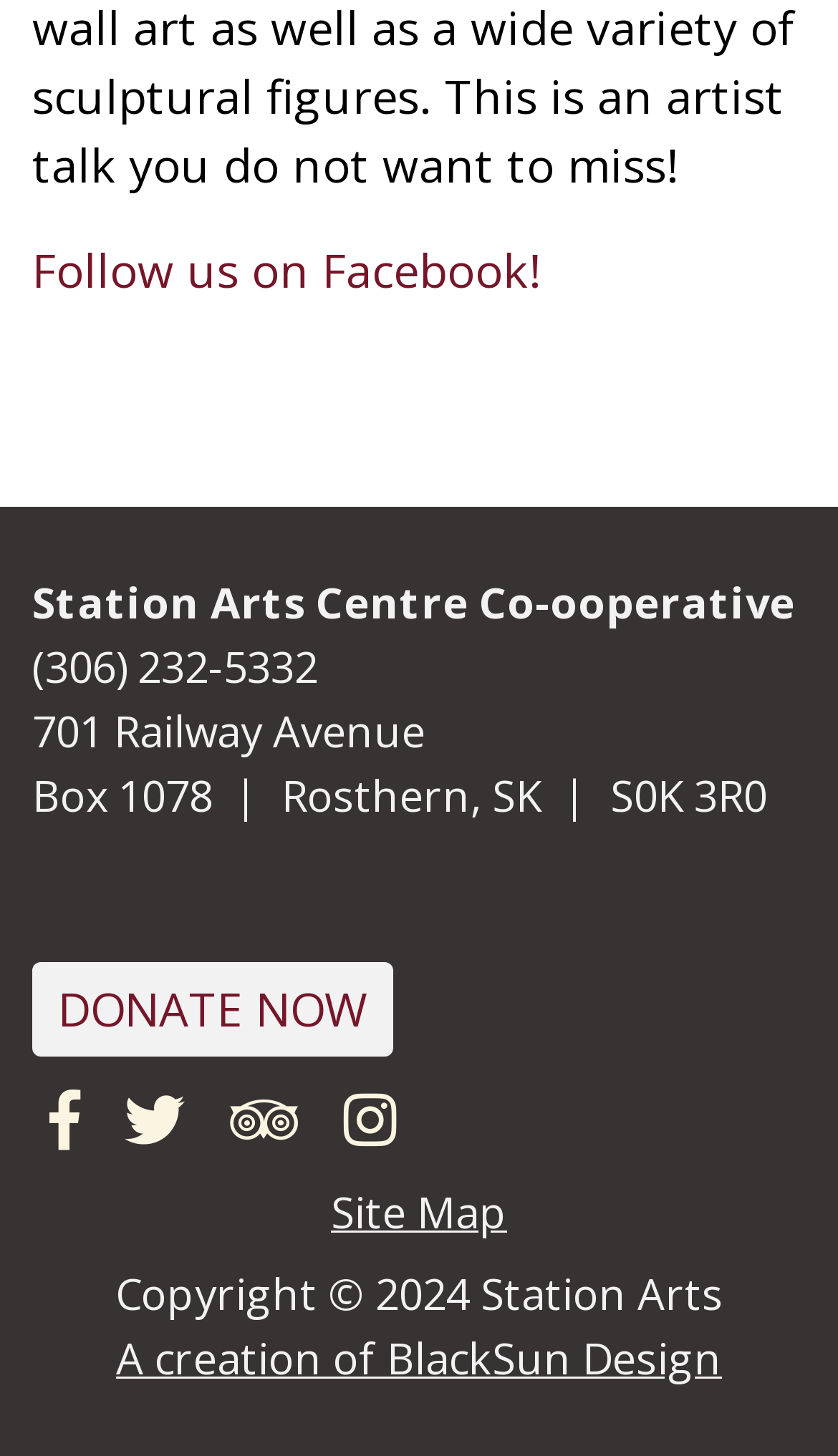Please locate the bounding box coordinates of the element that should be clicked to achieve the given instruction: "Follow us on Facebook".

[0.038, 0.163, 0.646, 0.206]